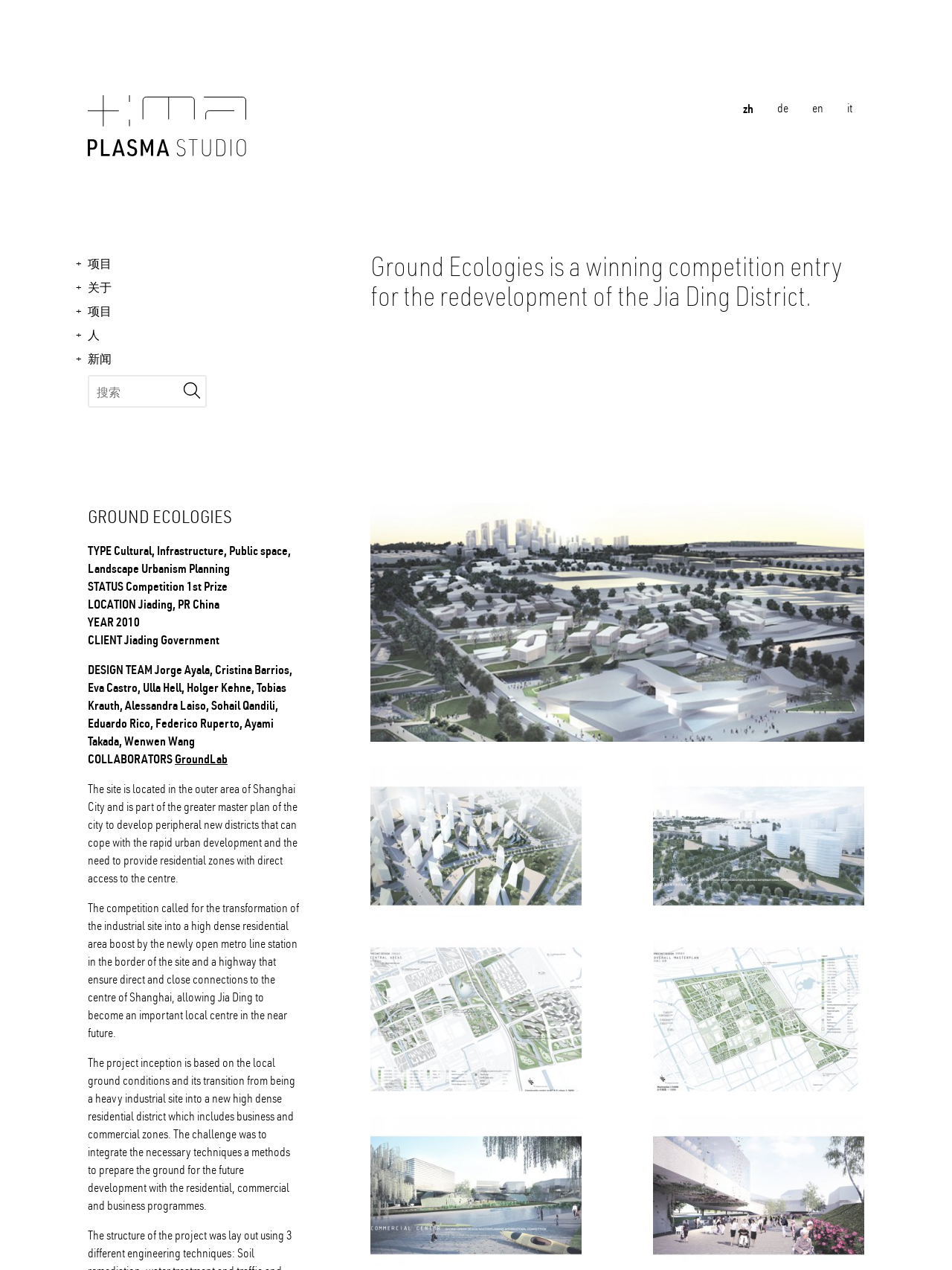Show me the bounding box coordinates of the clickable region to achieve the task as per the instruction: "Search for a project".

[0.1, 0.301, 0.188, 0.317]